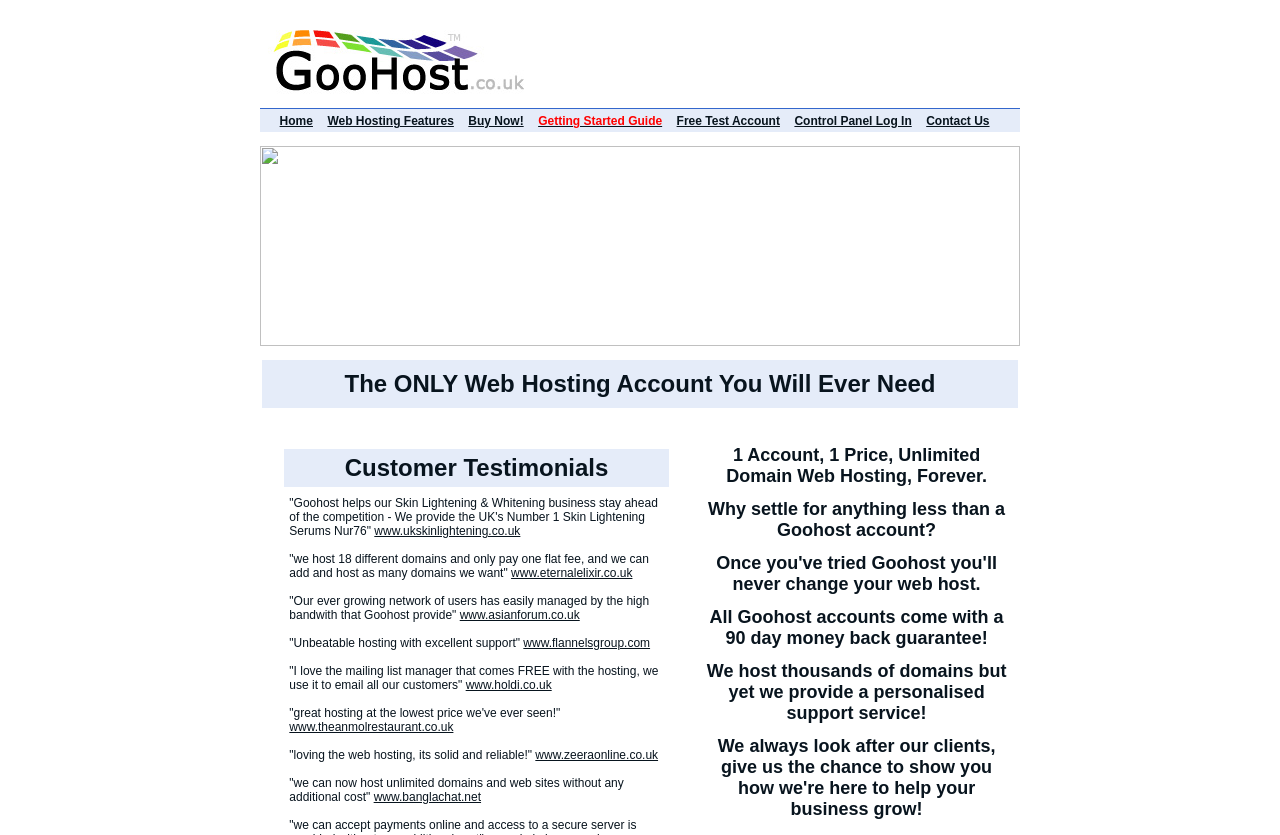Using the details from the image, please elaborate on the following question: What type of support does this web hosting service offer?

According to the customer testimonials on the webpage, this web hosting service is known for its excellent support, which suggests that users can expect reliable and helpful assistance when needed.